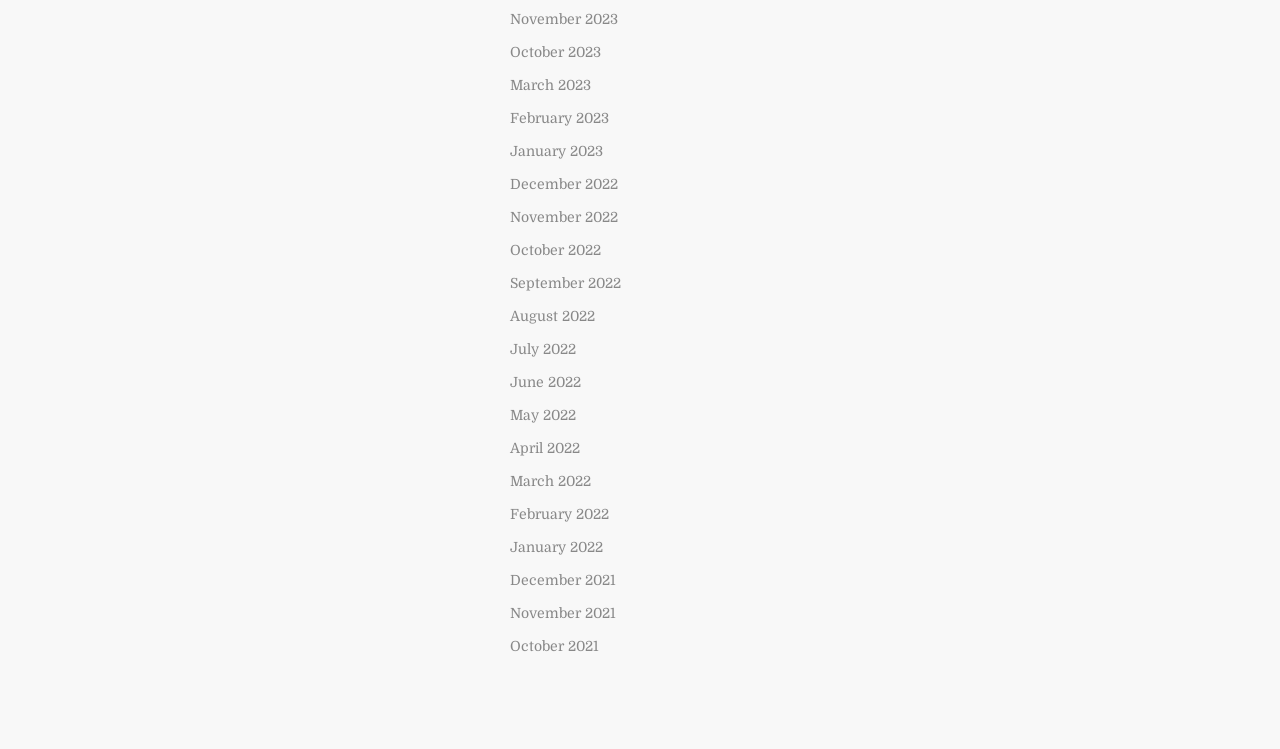What is the most recent month listed?
Could you answer the question with a detailed and thorough explanation?

By examining the list of links, I can see that the most recent month listed is November 2023, which is the first link in the list.